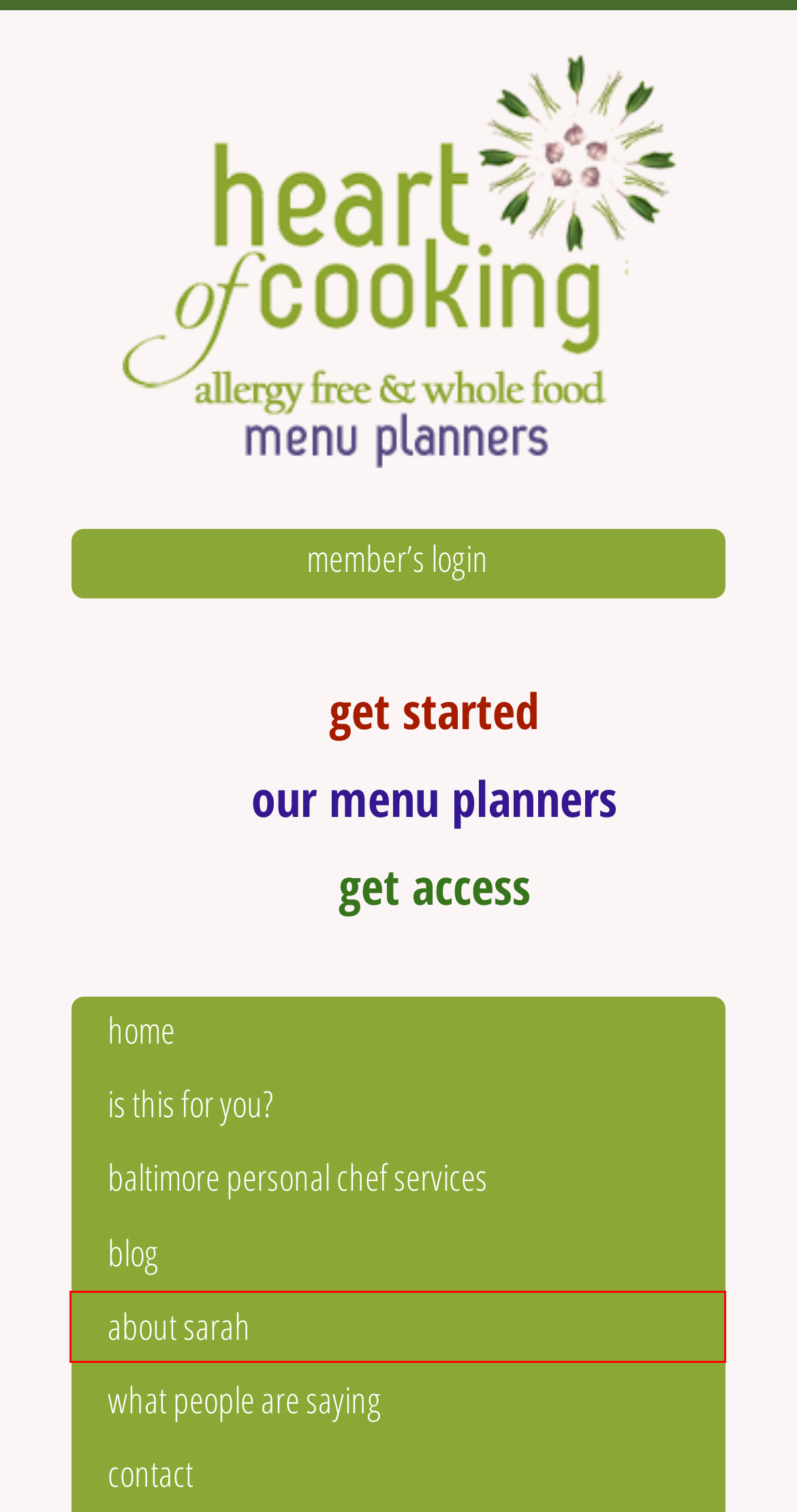You are given a screenshot of a webpage with a red bounding box around an element. Choose the most fitting webpage description for the page that appears after clicking the element within the red bounding box. Here are the candidates:
A. what people say about our menu planners... - Allergy Free Menu Planners
B. Is this for you? - Allergy Free Menu Planners
C. About Sarah - Allergy Free Menu Planners
D. Get Access to Allergy-free and Limited Diet Menu Planning - Allergy Free Menu Planners
E. Blog - Allergy Free Menu Planners
F. Baltimore Personal Chef Services - Allergy Free Menu Planners
G. Login - Powered by DigitalAccessPass.com
H. Contact - Allergy Free Menu Planners

C